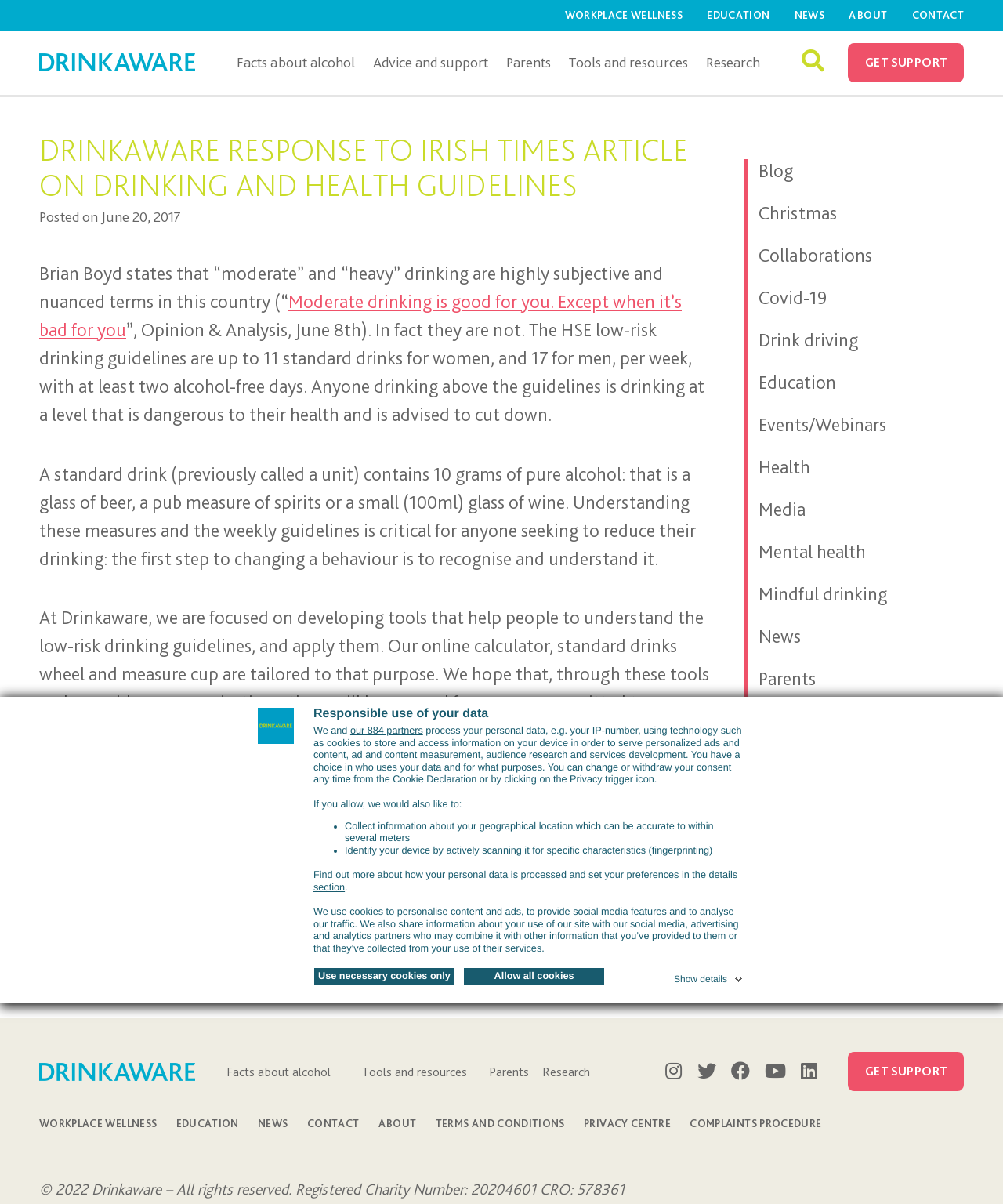Describe the entire webpage, focusing on both content and design.

This webpage is about Drinkaware, an organization focused on responsible drinking. At the top, there is a dialog box with a logo, a heading "Responsible use of your data", and a description of how the website uses cookies and personal data. Below this, there are three buttons: "Use necessary cookies only", "Allow all cookies", and "Show details".

The main content of the webpage is an article titled "DRINKAWARE RESPONSE TO IRISH TIMES ARTICLE ON DRINKING AND HEALTH GUIDELINES". The article discusses the concept of moderate drinking and its nuances, citing an opinion piece by Brian Boyd. It explains the HSE low-risk drinking guidelines and provides information on standard drinks and how to understand and apply the guidelines.

On the top navigation bar, there are links to various sections of the website, including "WORKPLACE WELLNESS", "EDUCATION", "NEWS", "ABOUT", and "CONTACT". Below the article, there are links to related articles, including "TWO DRINKS PER DAY CAN INCREASE DIGESTIVE CANCER RISK".

On the right-hand side, there is a column with links to various topics, including "Blog", "Christmas", "Collaborations", and "Covid-19", among others. At the bottom of the page, there is a footer section with links to "Facts about alcohol", "Tools and resources", "Parents", and "Research", as well as social media icons.